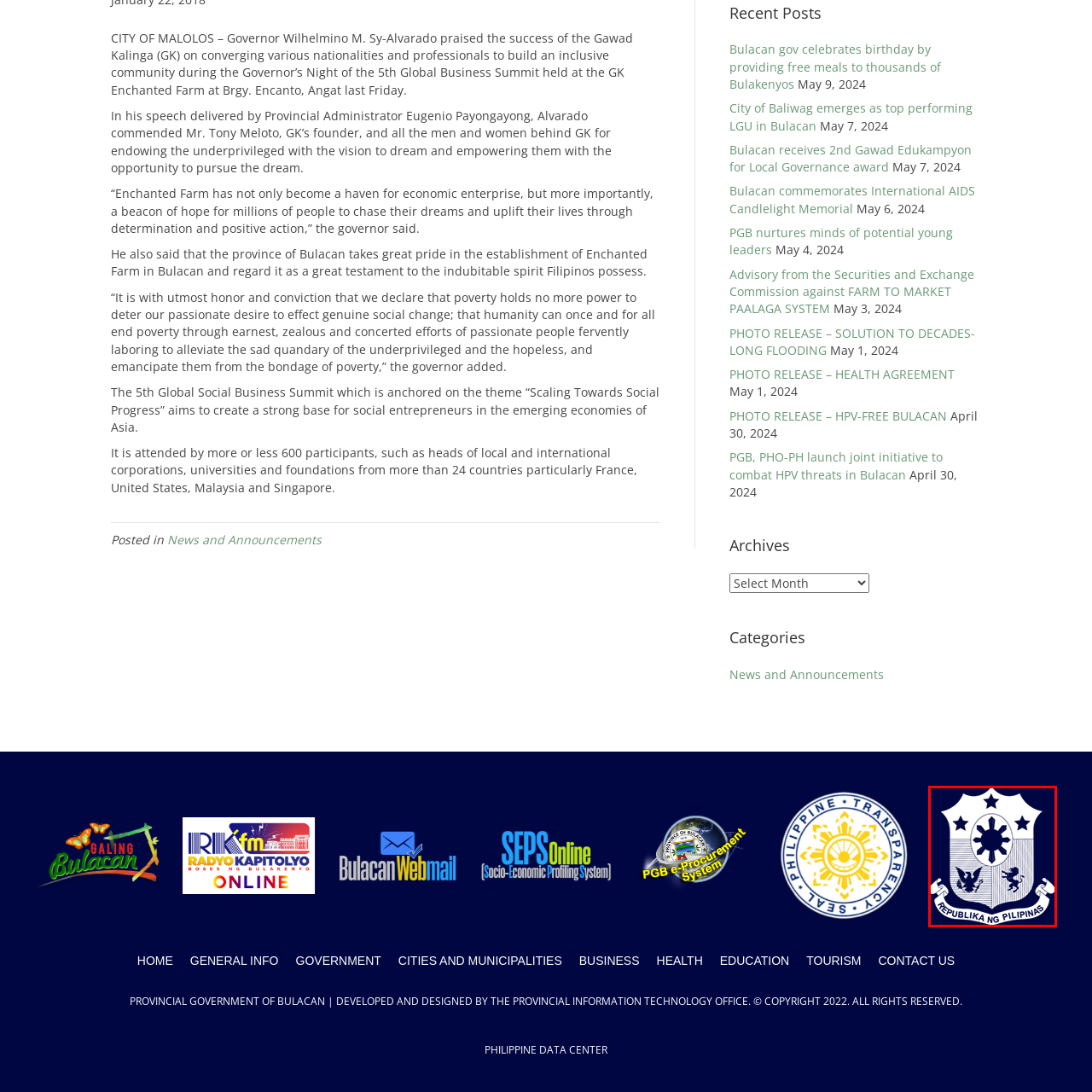Craft a comprehensive description of the image located inside the red boundary.

The image displays the official seal of the Philippine government, which prominently features a shield design. At the center of the shield is a sun with eight rays, symbolizing the eight provinces that first revolted against Spanish rule. Flanking the sun are an eagle on the left, representing strength and resilience, and a lion on the right, signifying courage and valor. Above the shield, three stars indicate the major geographical regions of the Philippines: Luzon, Visayas, and Mindanao. The words "REPUBLIKA NG PILIPINAS" arc along the bottom of the shield, confirming its official status. This emblem represents the unity and sovereignty of the nation, reflecting its rich heritage and values.